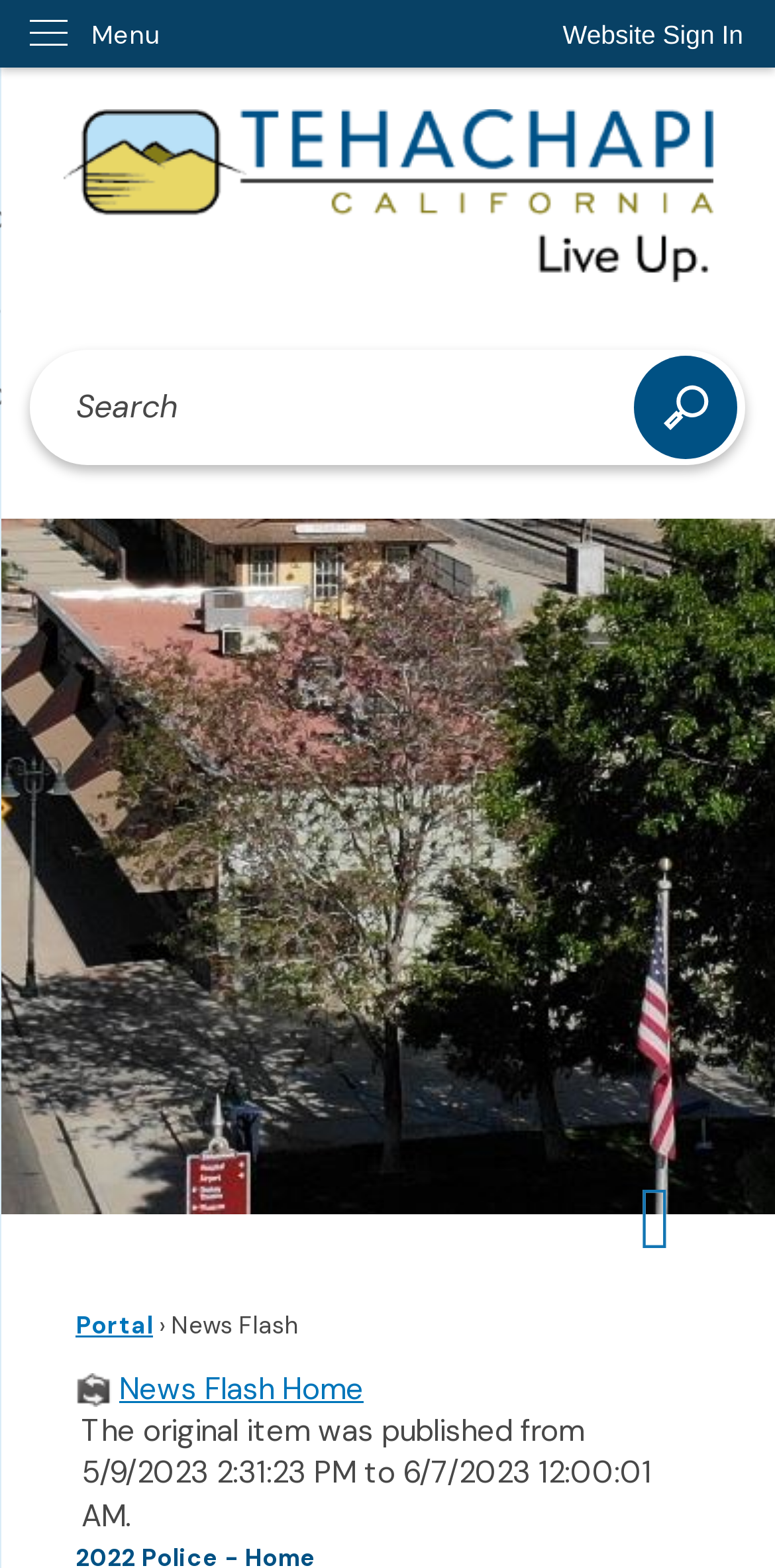Answer succinctly with a single word or phrase:
What type of content is displayed on this webpage?

News or articles